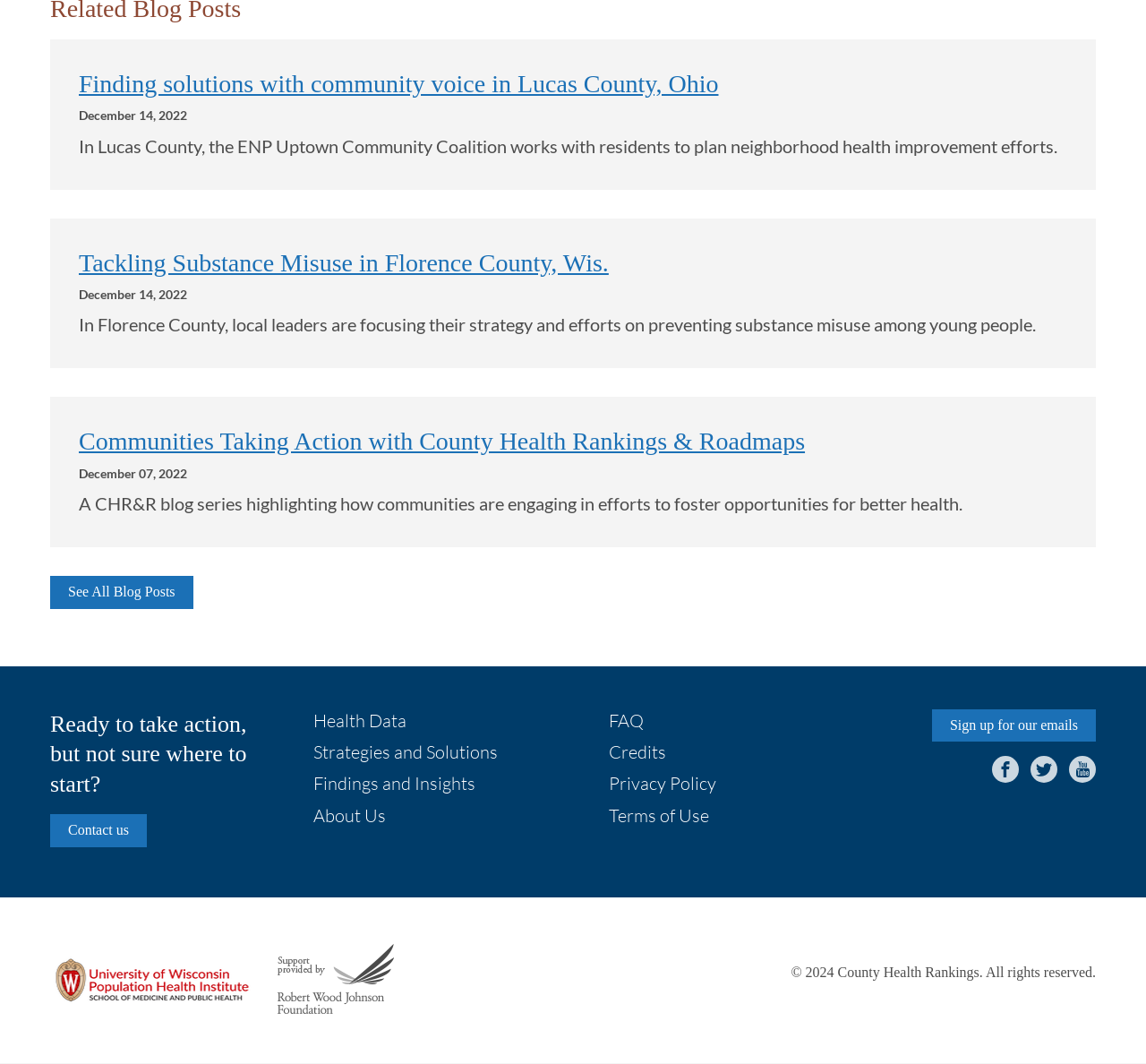What is the title of the first article?
Based on the image, provide a one-word or brief-phrase response.

Finding solutions with community voice in Lucas County, Ohio